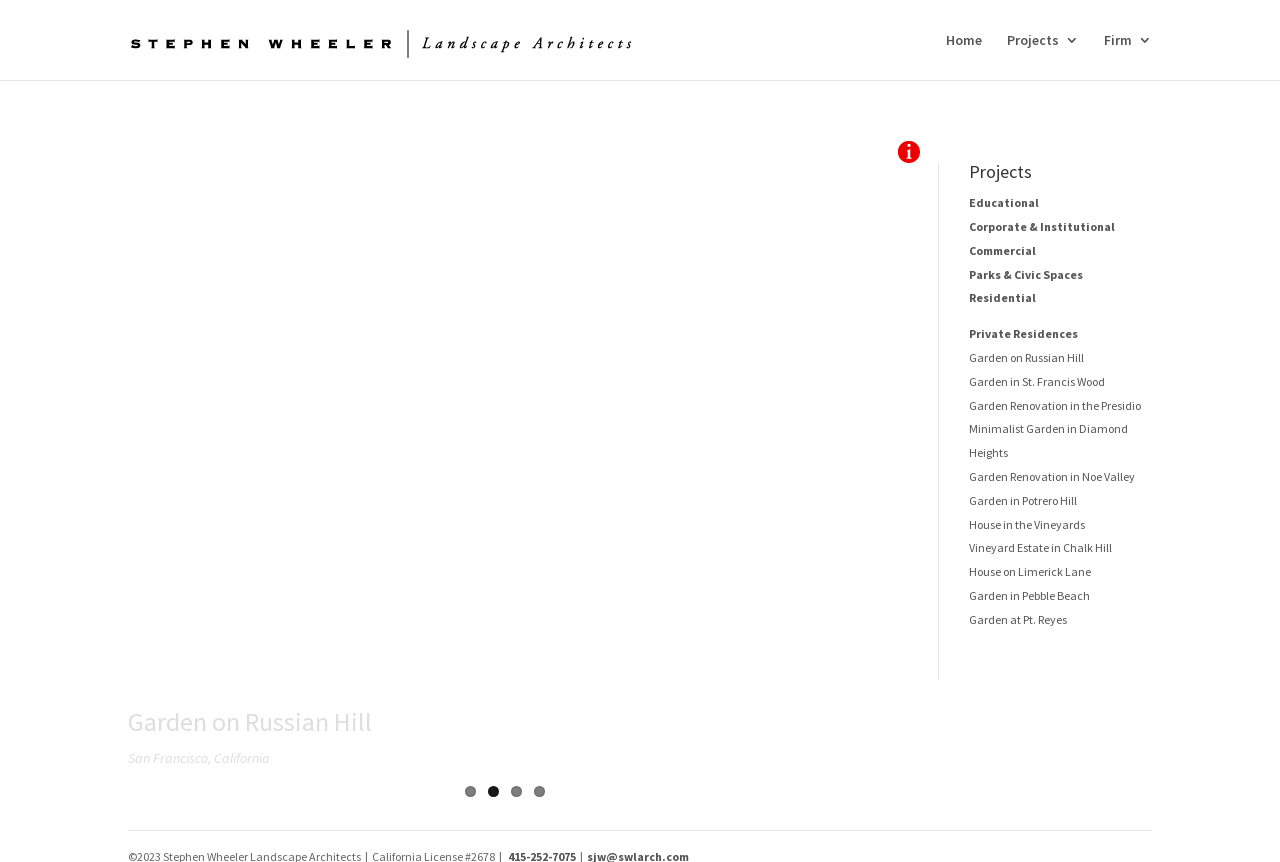Could you provide the bounding box coordinates for the portion of the screen to click to complete this instruction: "Click the 'Home' link"?

[0.739, 0.038, 0.767, 0.093]